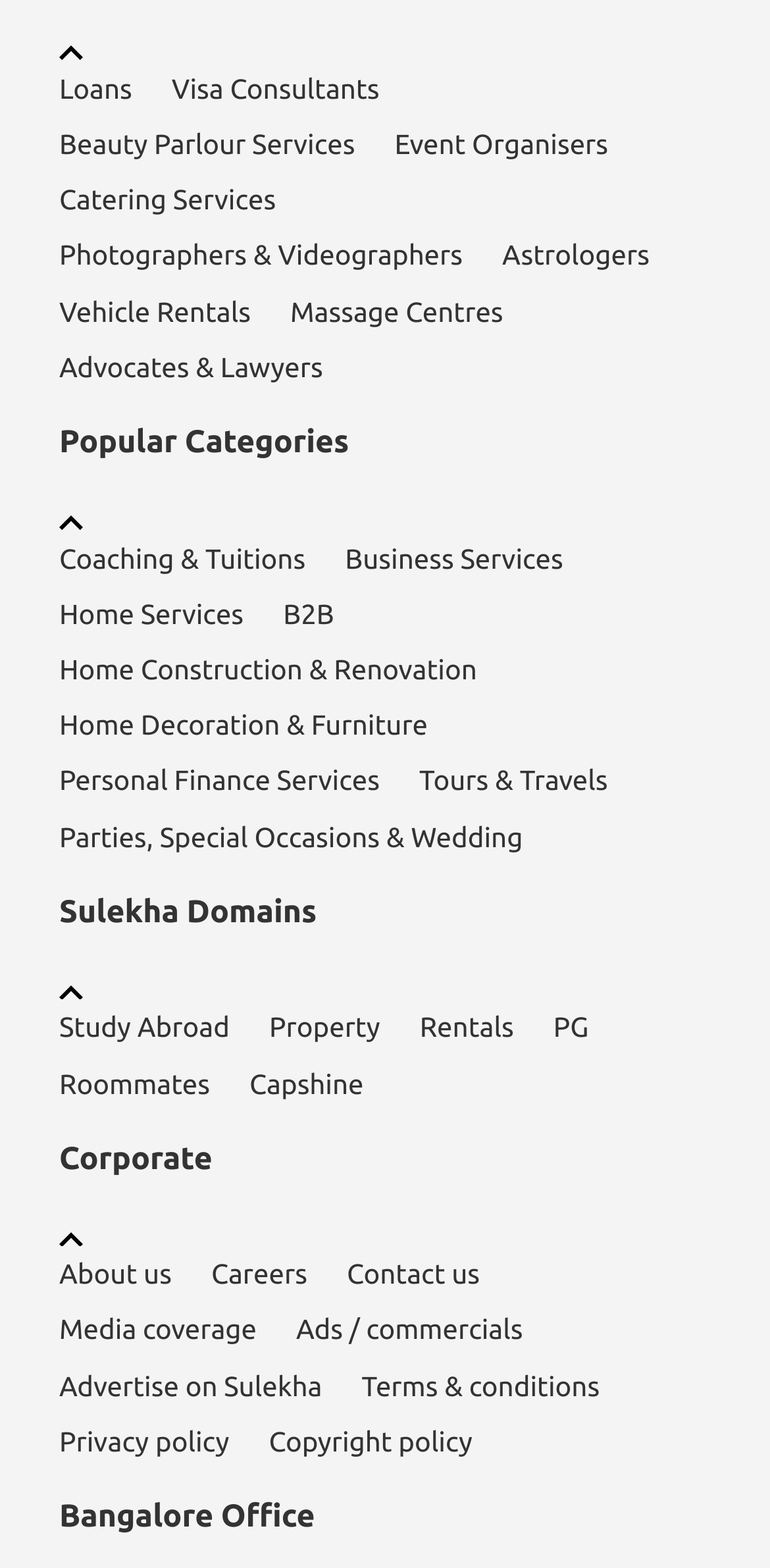Pinpoint the bounding box coordinates of the clickable element to carry out the following instruction: "View Beauty Parlour Services."

[0.077, 0.074, 0.461, 0.11]